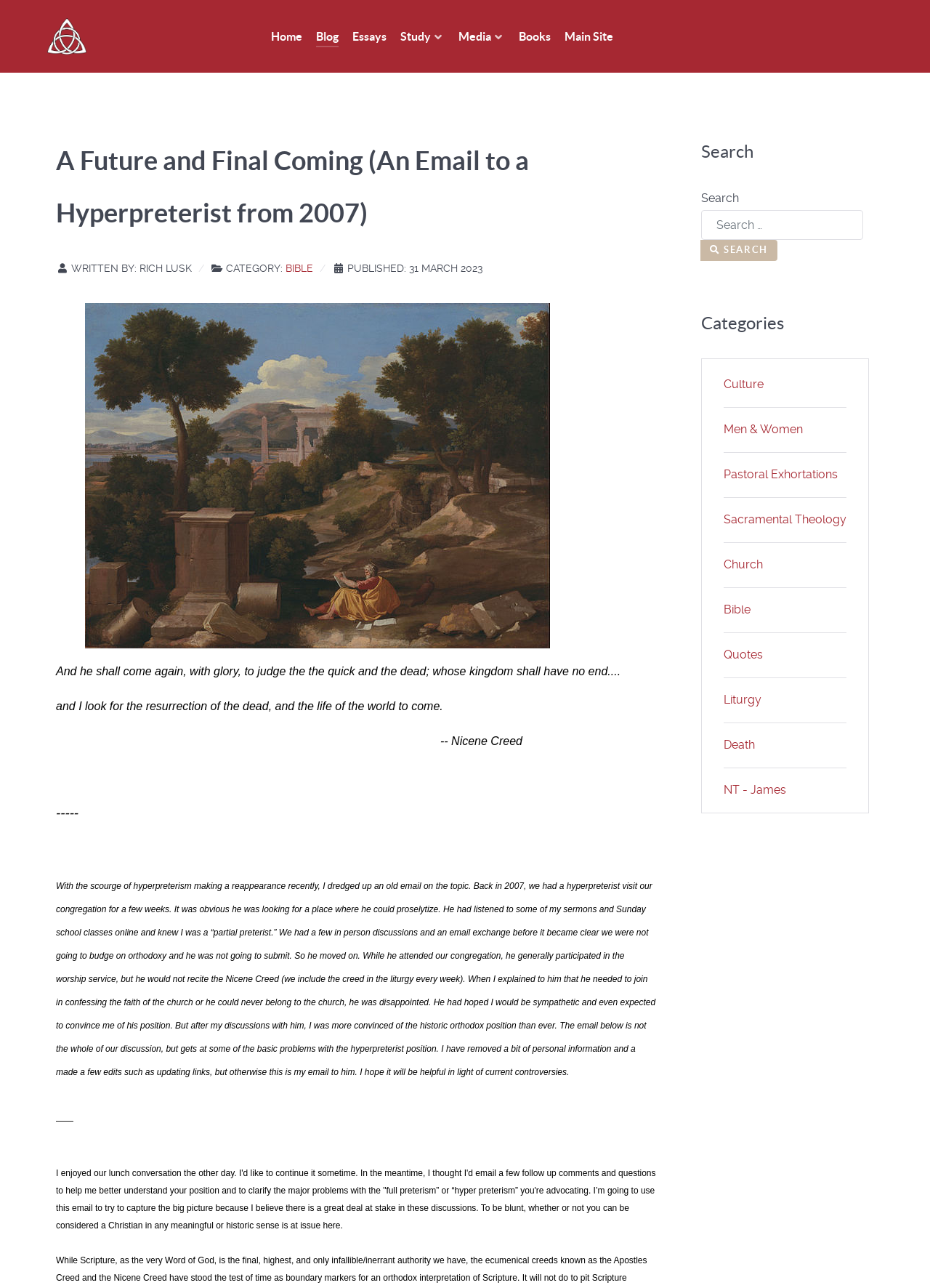How many search categories are there?
Please provide a comprehensive answer based on the visual information in the image.

I counted the links under the 'Categories' heading and found that there are 11 search categories, which are 'Culture', 'Men & Women', 'Pastoral Exhortations', 'Sacramental Theology', 'Church', 'Bible', 'Quotes', 'Liturgy', 'Death', 'NT - James'.